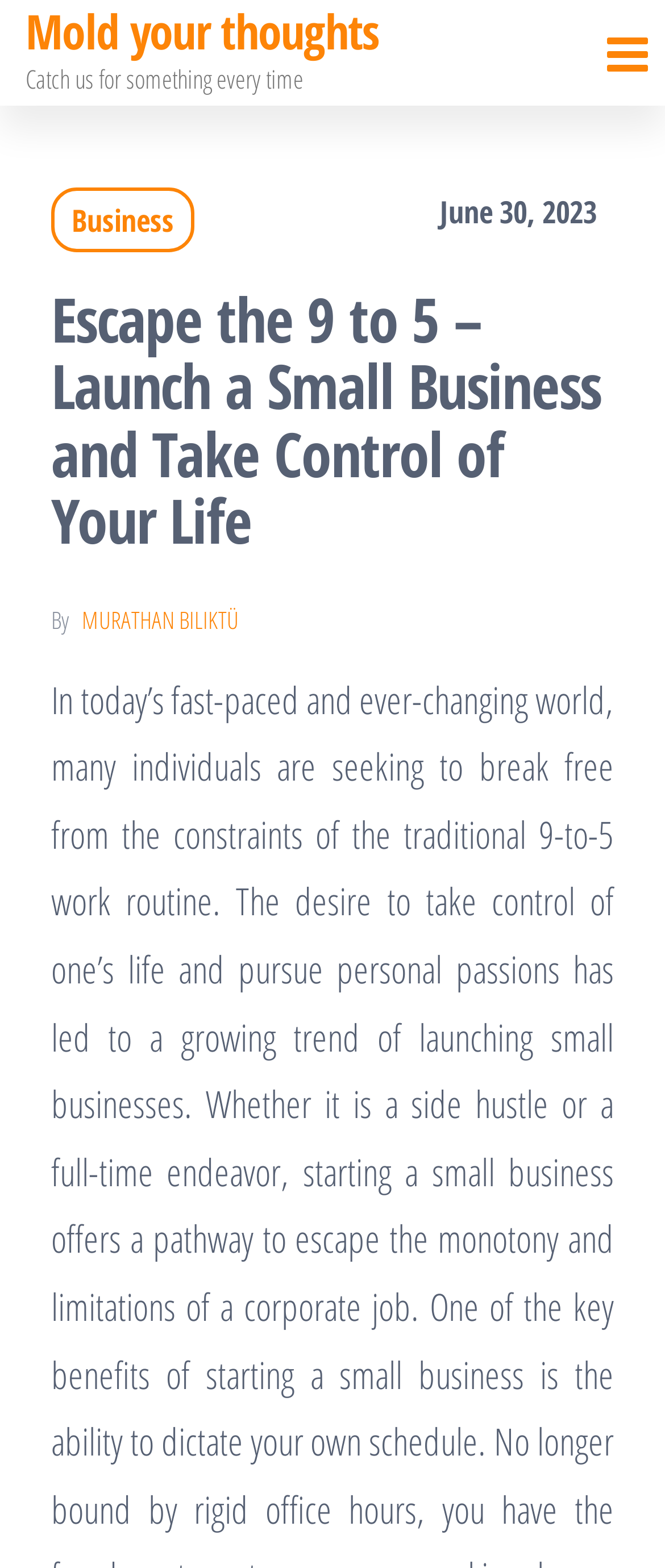How many links are present in the top-right corner of the webpage?
Based on the image, answer the question with as much detail as possible.

I found two links present in the top-right corner of the webpage, one is a category link 'Business' and the other is an empty link.